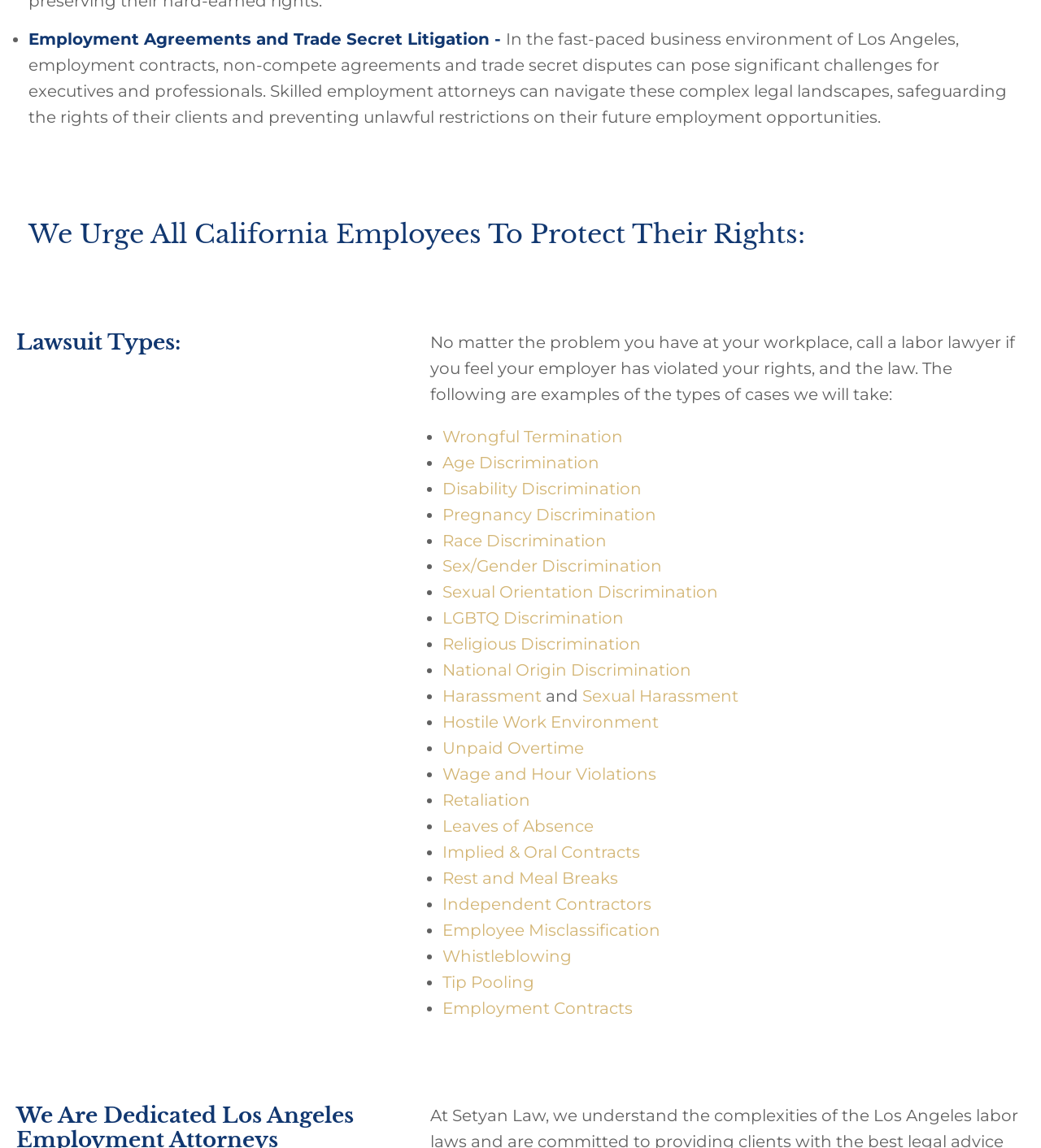Specify the bounding box coordinates of the element's region that should be clicked to achieve the following instruction: "Click on Age Discrimination". The bounding box coordinates consist of four float numbers between 0 and 1, in the format [left, top, right, bottom].

[0.425, 0.394, 0.576, 0.411]